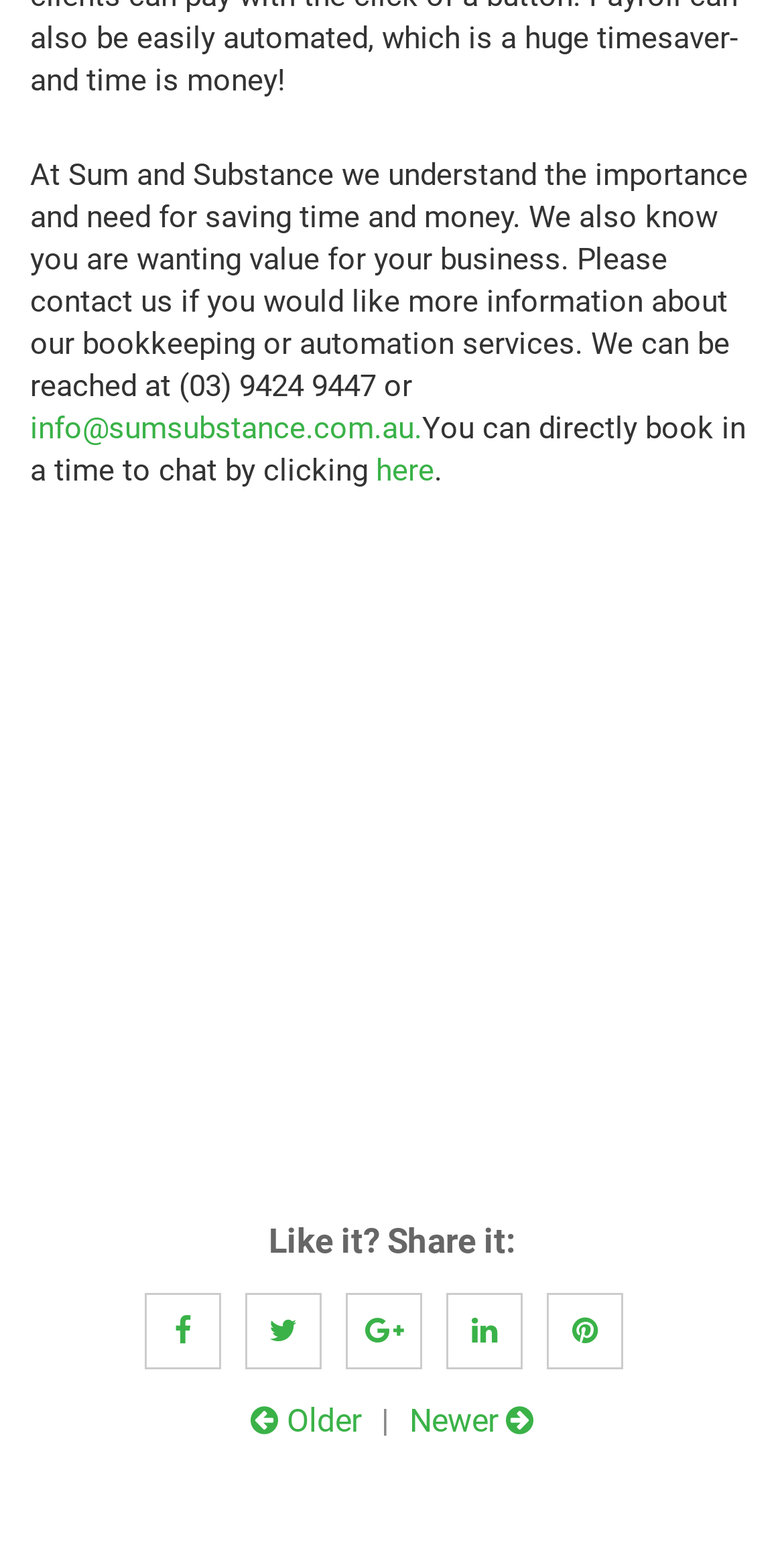What is the navigation section for?
With the help of the image, please provide a detailed response to the question.

The navigation section is labeled as 'Post navigation' and contains links to 'Older' and 'Newer' posts, which suggests that it is used to navigate through blog posts.